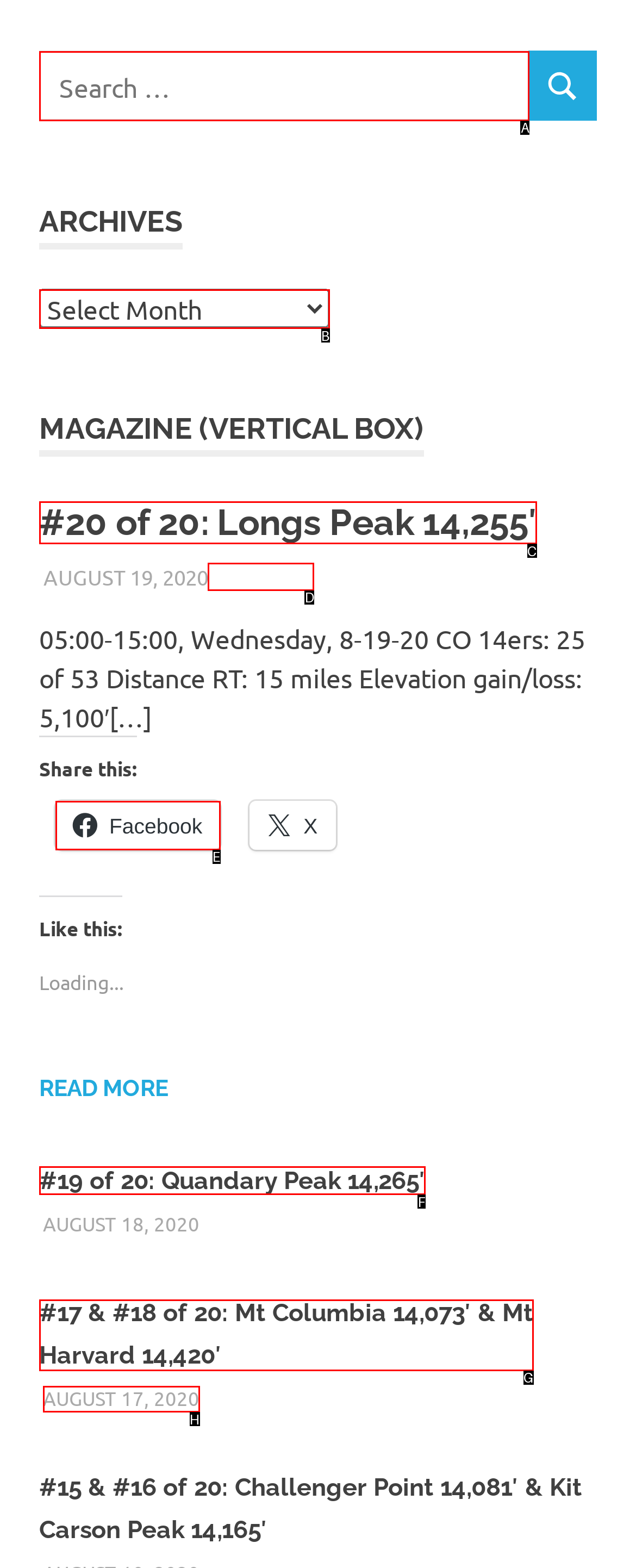Look at the highlighted elements in the screenshot and tell me which letter corresponds to the task: View Quandary Peak article.

F